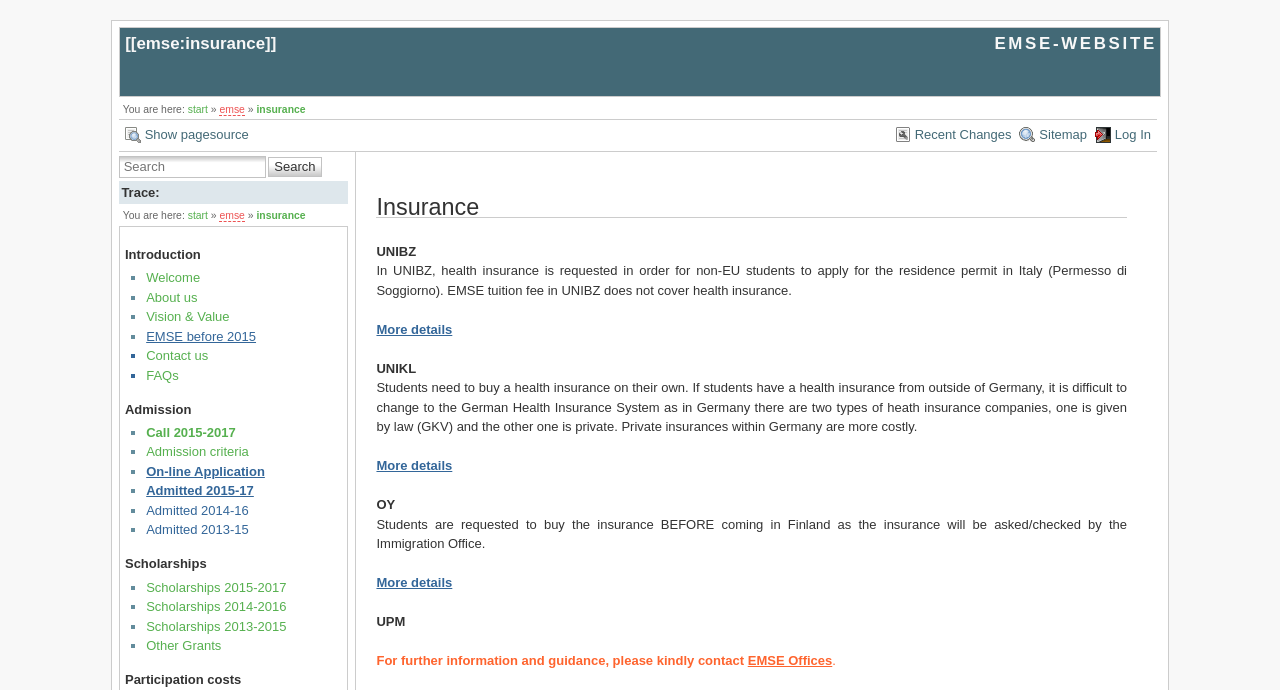Determine the bounding box coordinates for the HTML element mentioned in the following description: "insurance". The coordinates should be a list of four floats ranging from 0 to 1, represented as [left, top, right, bottom].

[0.2, 0.15, 0.239, 0.166]